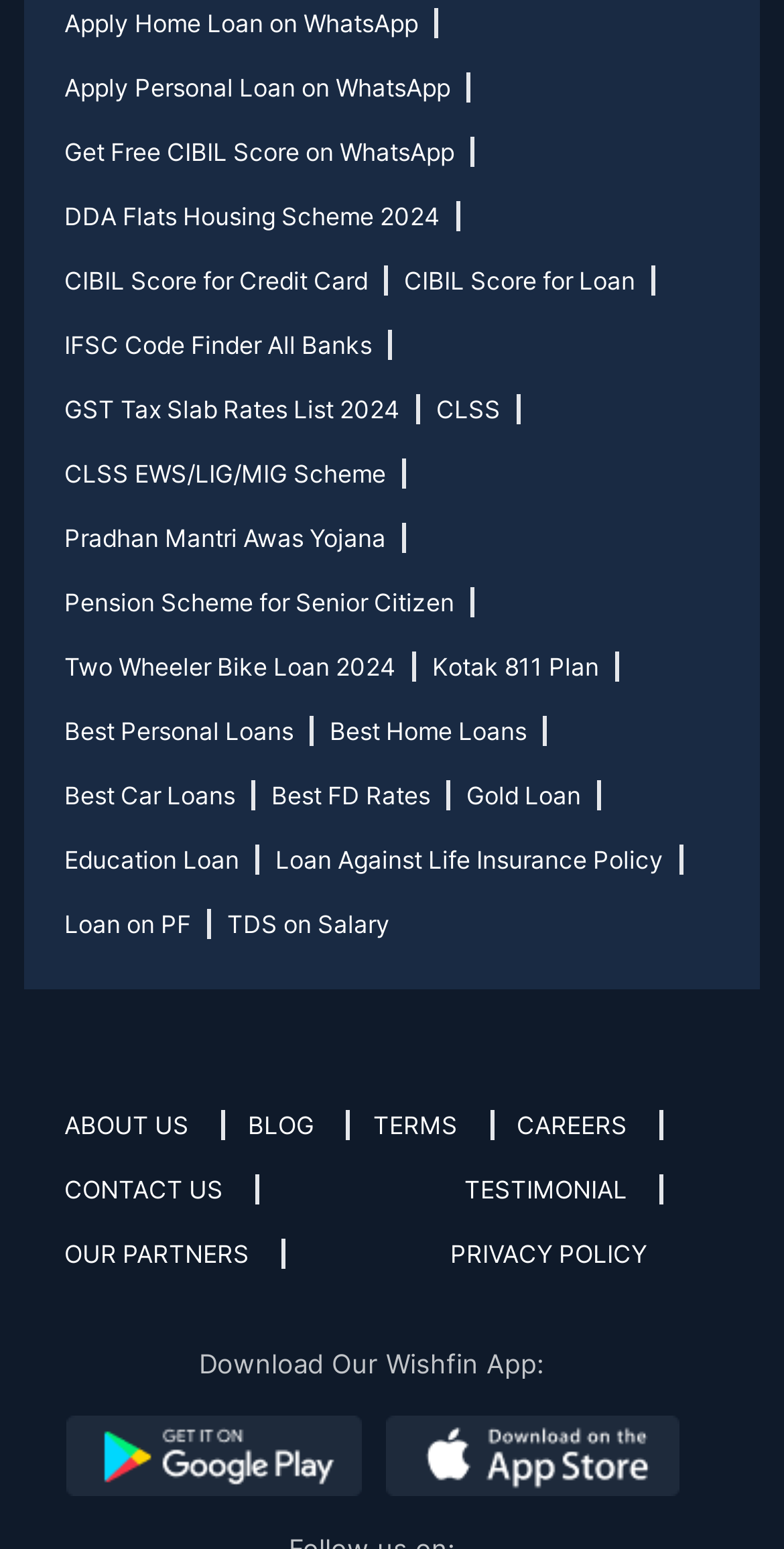Identify the bounding box coordinates for the UI element that matches this description: "alt="Google Play"".

[0.083, 0.914, 0.46, 0.966]